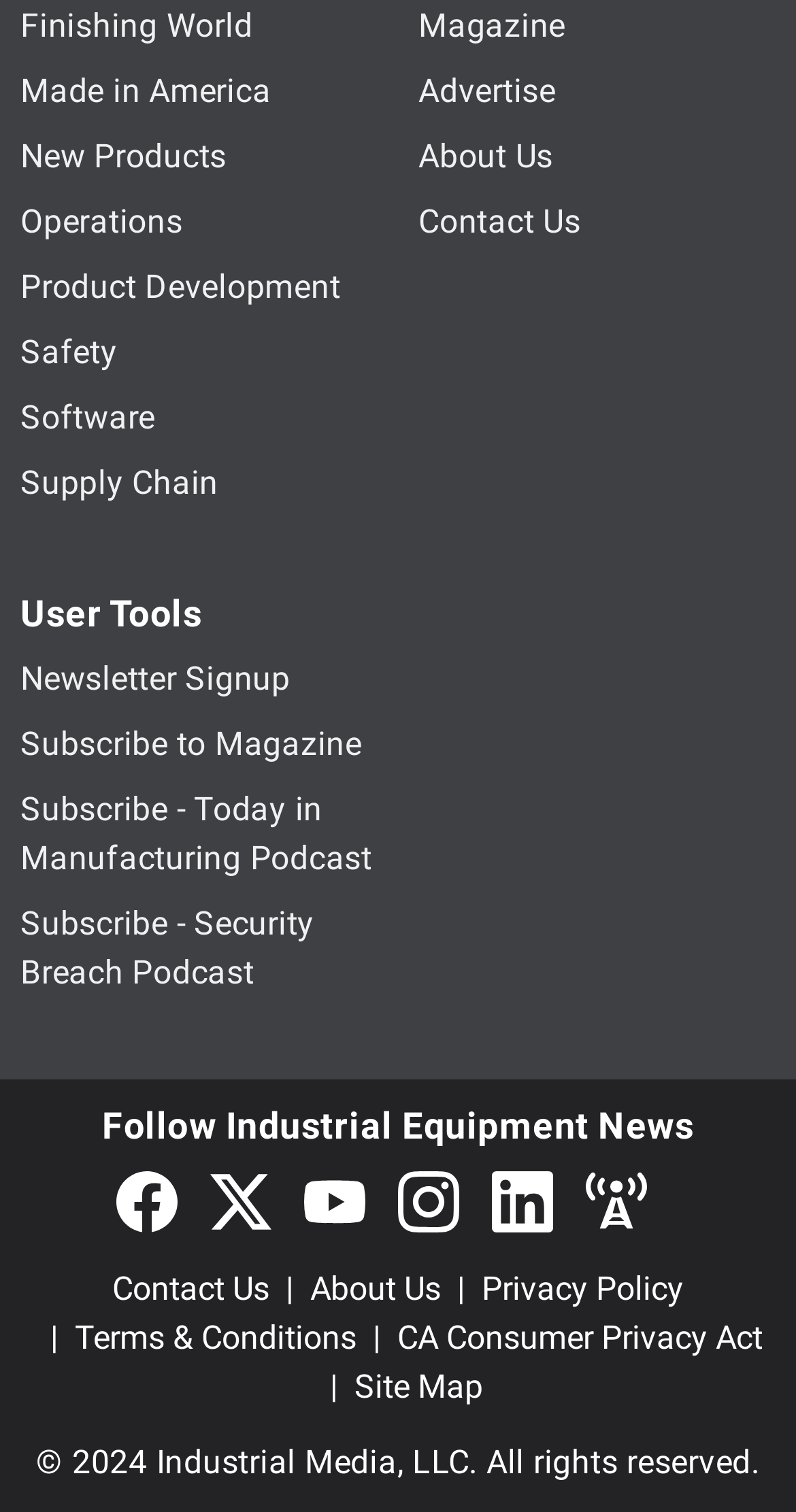Give a concise answer using one word or a phrase to the following question:
What is the text above the social media icons?

Follow Industrial Equipment News